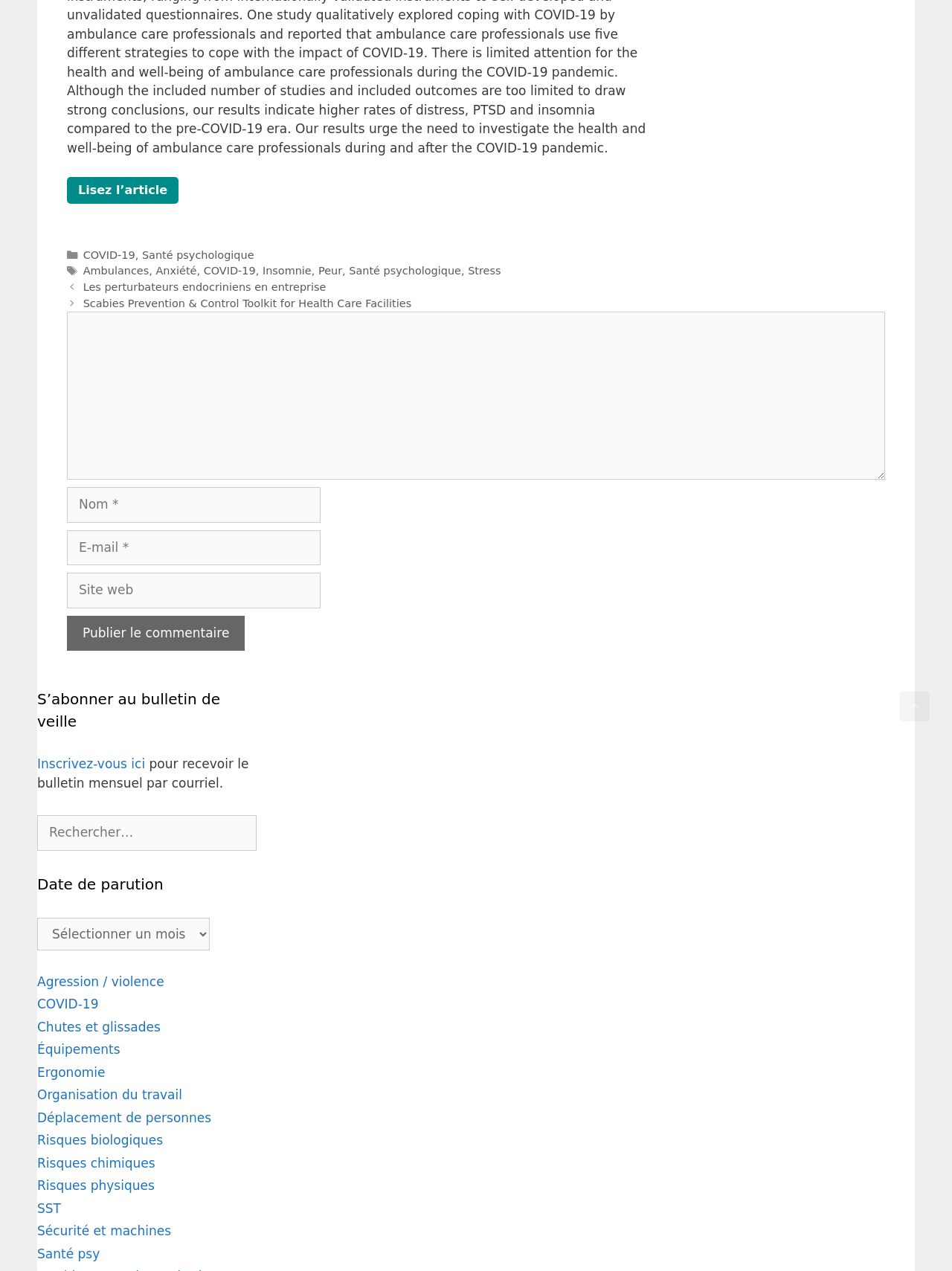Please predict the bounding box coordinates of the element's region where a click is necessary to complete the following instruction: "Click on the 'Publier le commentaire' button". The coordinates should be represented by four float numbers between 0 and 1, i.e., [left, top, right, bottom].

[0.07, 0.484, 0.257, 0.512]